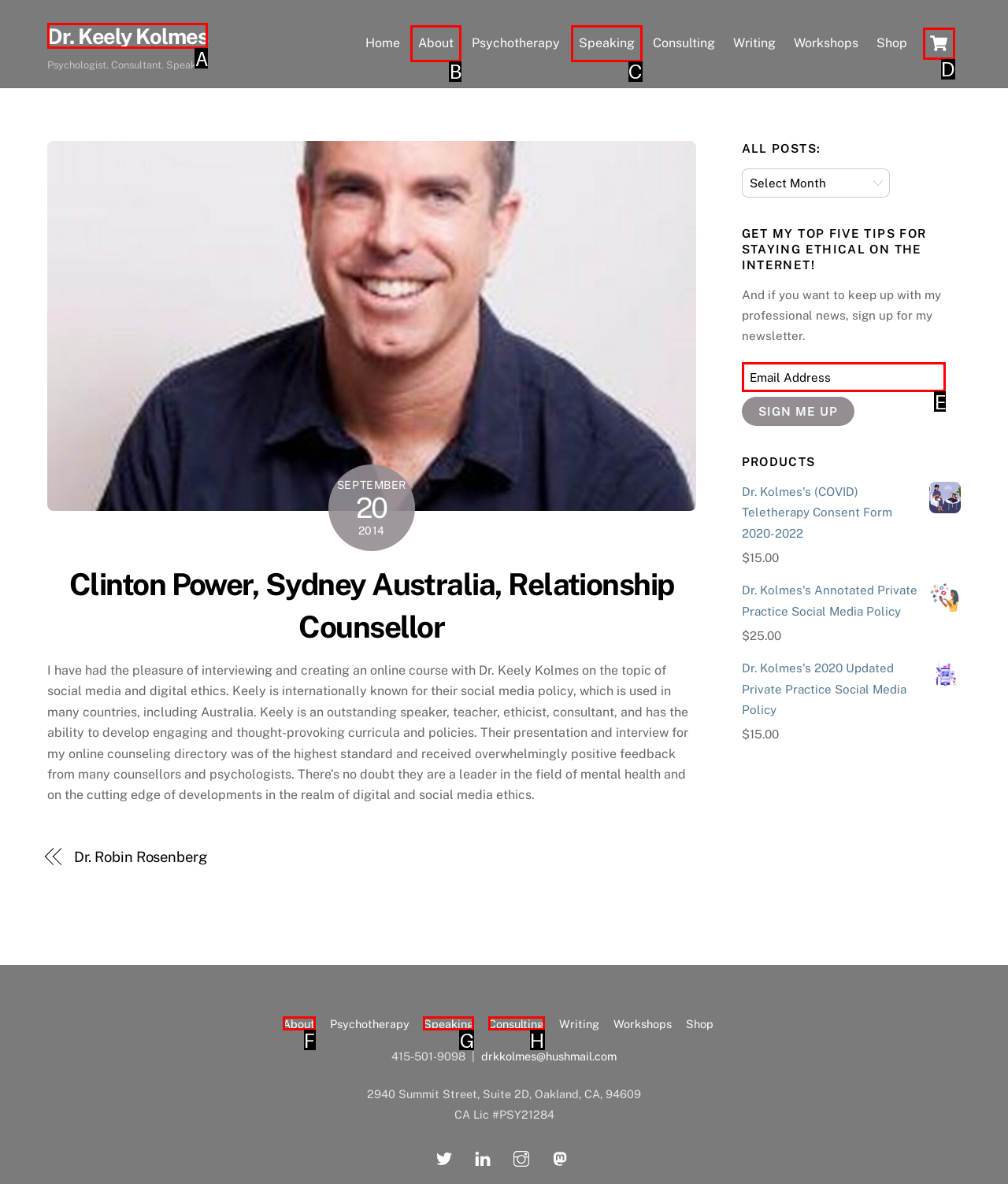Choose the letter of the UI element necessary for this task: Enter email address in the newsletter sign-up field
Answer with the correct letter.

E